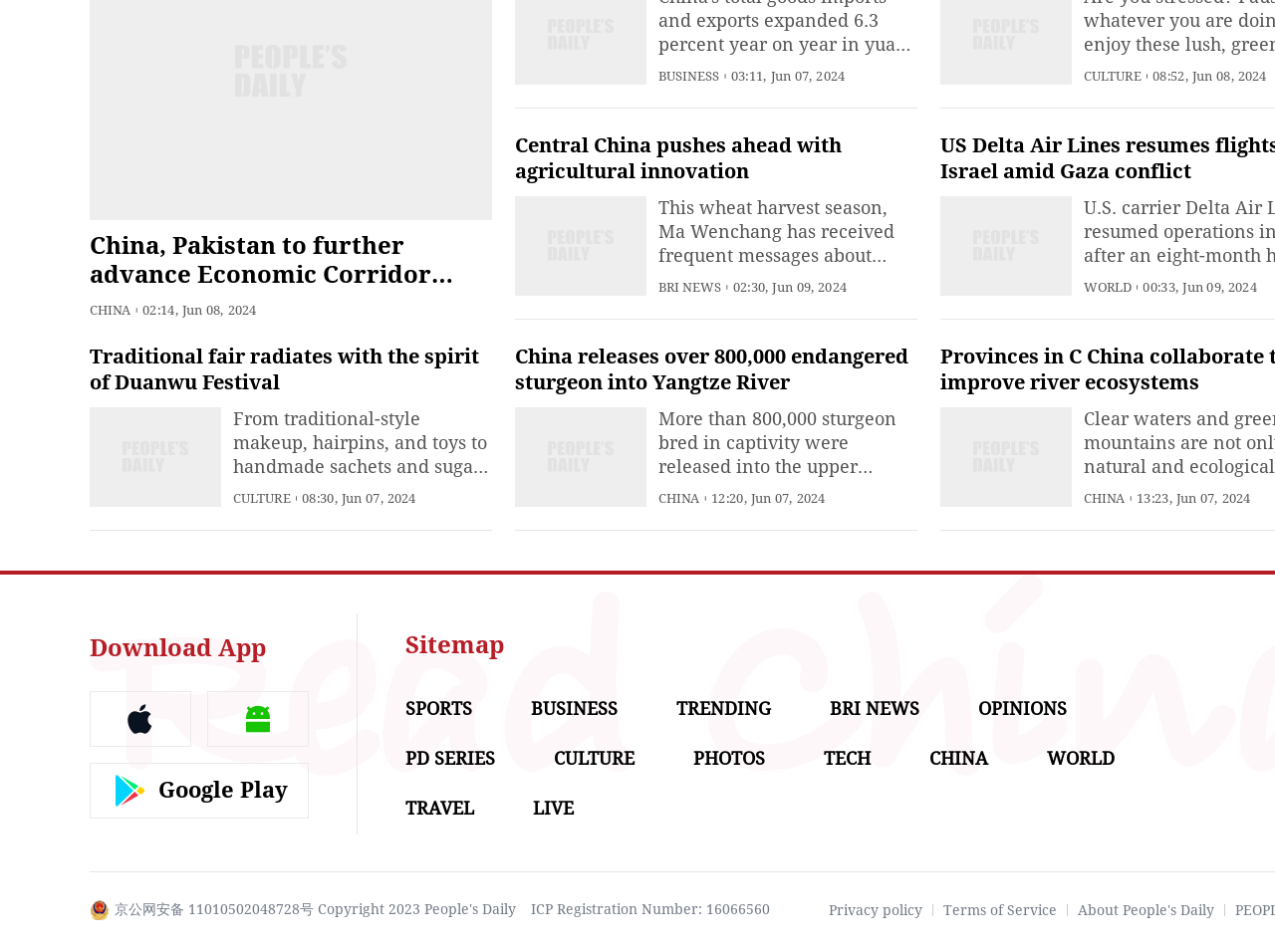Please identify the bounding box coordinates of the area that needs to be clicked to fulfill the following instruction: "View the SPORTS section."

[0.318, 0.733, 0.37, 0.755]